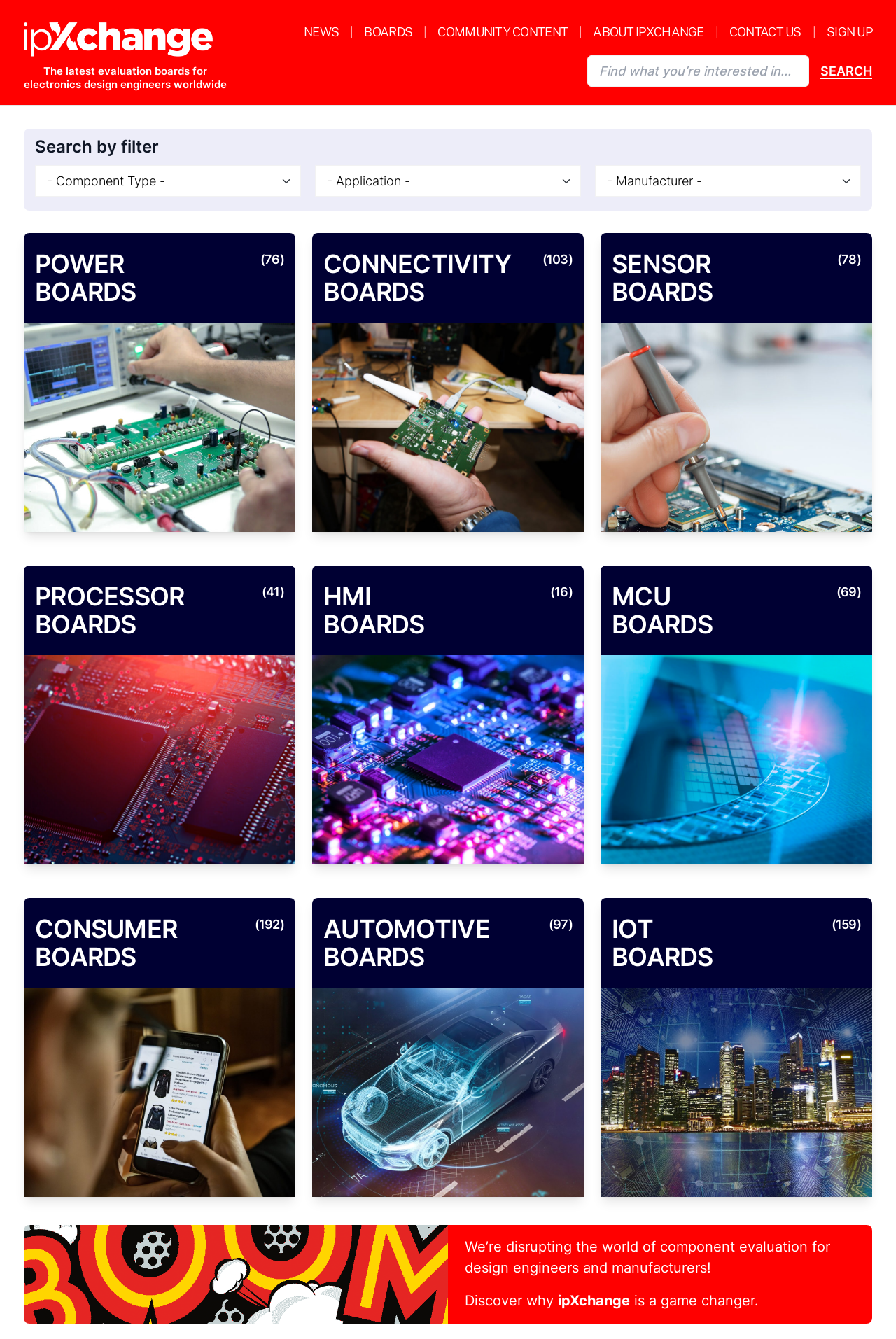What is the purpose of this website?
Examine the image and give a concise answer in one word or a short phrase.

Component evaluation